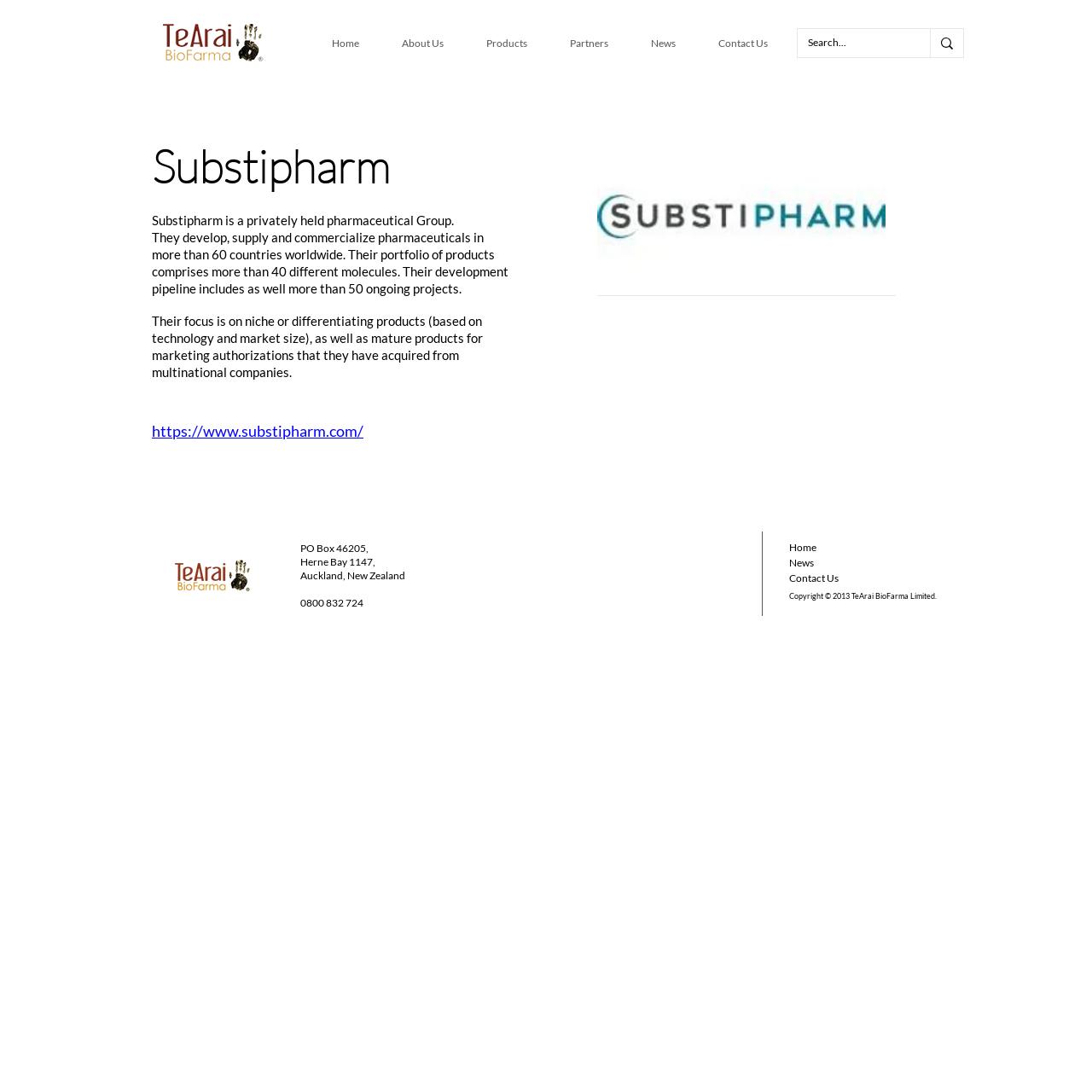Locate the bounding box coordinates of the area to click to fulfill this instruction: "Read the first blog post". The bounding box should be presented as four float numbers between 0 and 1, in the order [left, top, right, bottom].

None